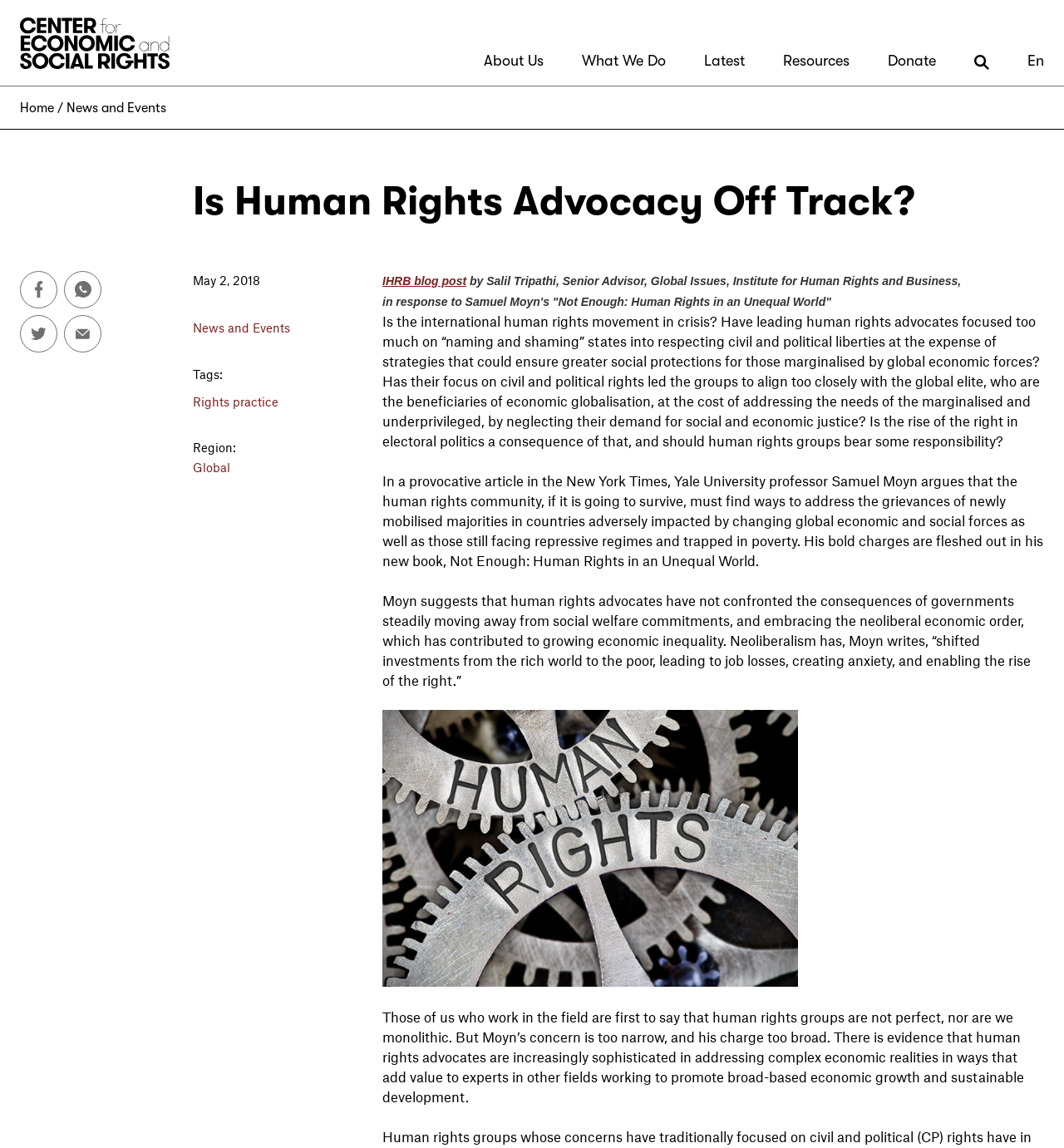Who is the author of the blog post?
Provide a detailed and extensive answer to the question.

I found the answer by reading the text below the heading of the blog post, which says 'by Salil Tripathi, Senior Advisor, Global Issues, Institute for Human Rights and Business'.